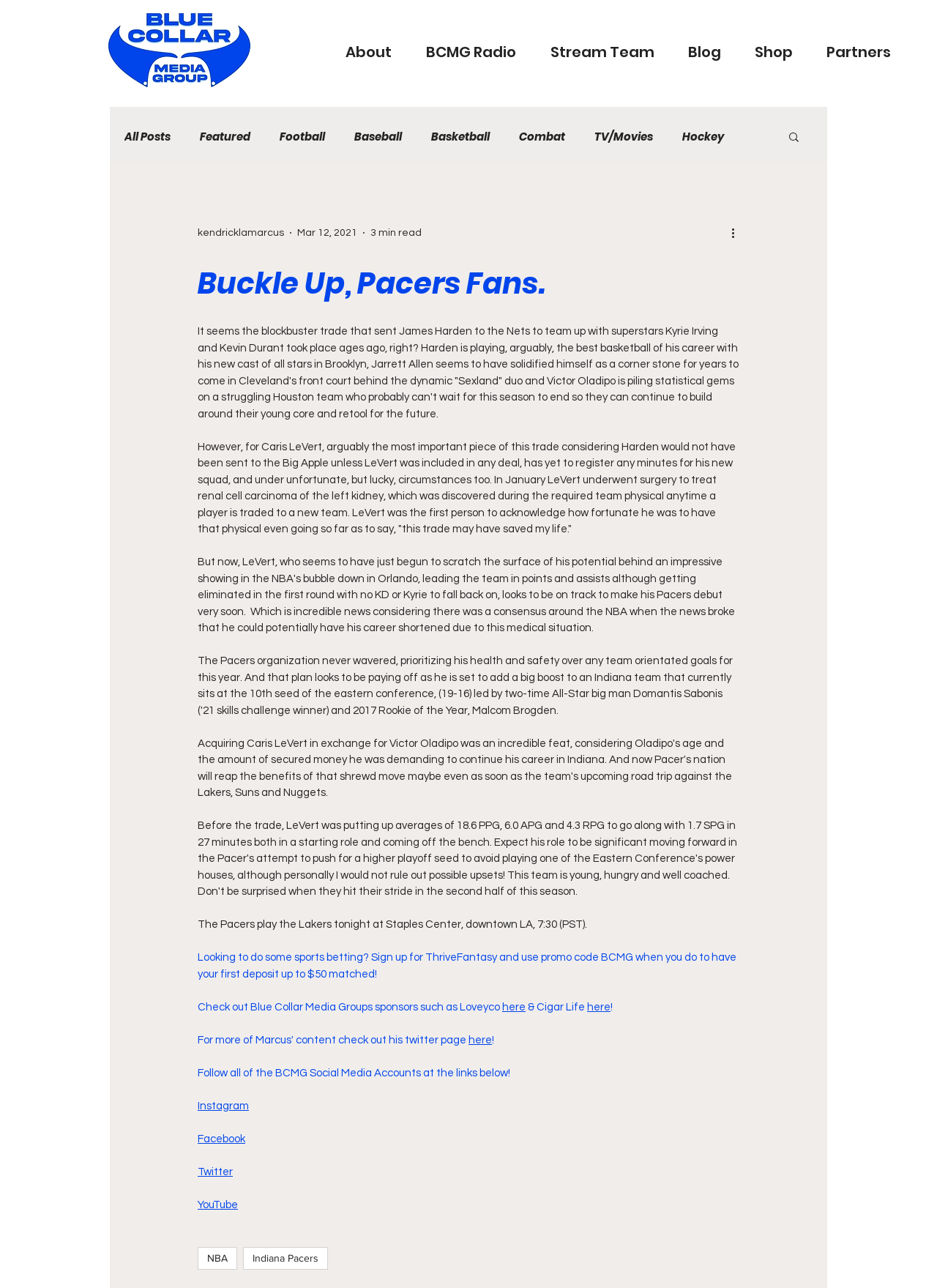What is the current position of the Pacers in the Eastern Conference?
Can you provide an in-depth and detailed response to the question?

The answer can be found in the article section of the webpage, where it is mentioned that 'the Indiana team that currently sits at the 10th seed of the eastern conference, (19-16) led by two-time All-Star big man Domantis Sabonis'.